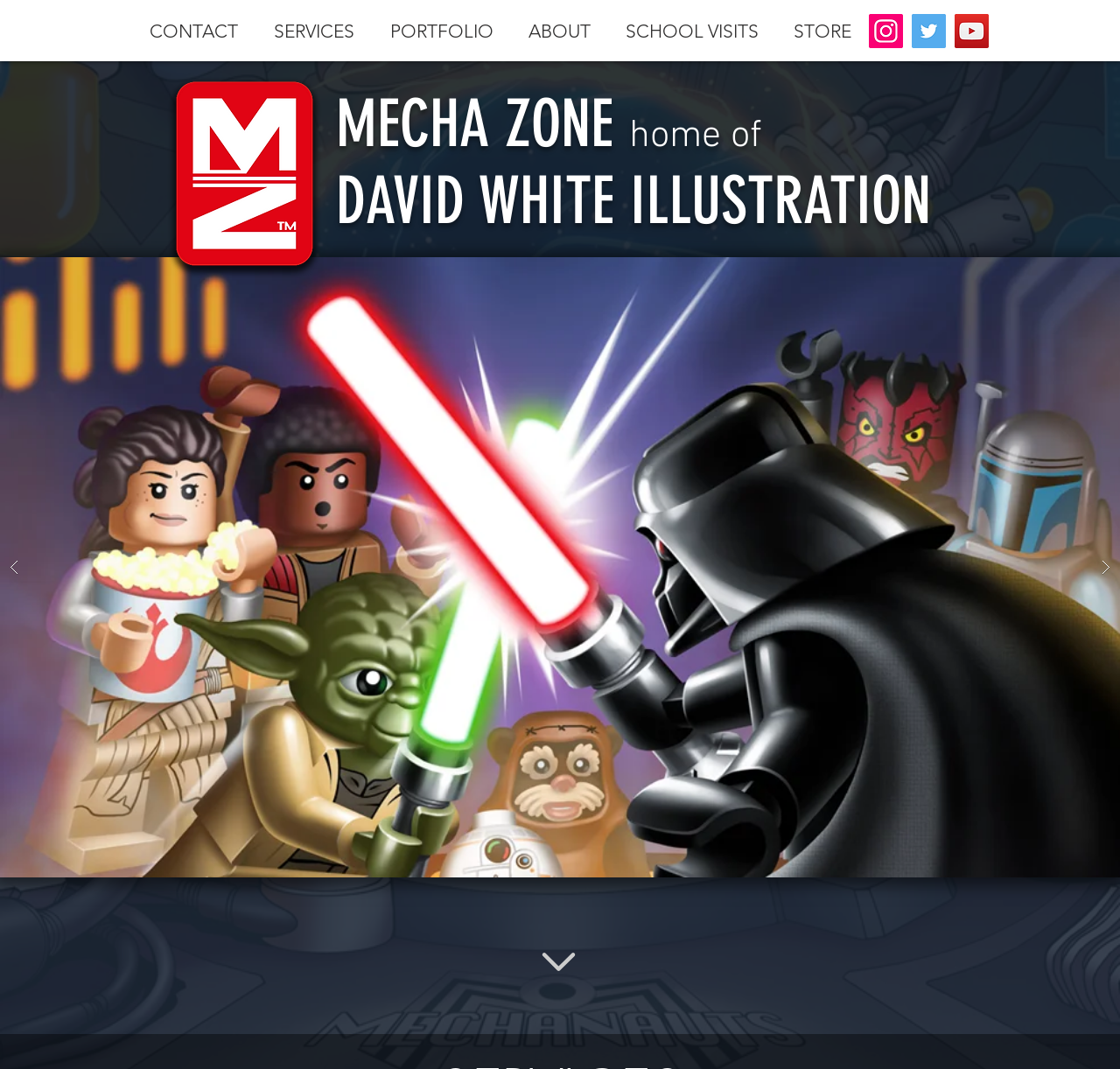Please identify the bounding box coordinates of the element on the webpage that should be clicked to follow this instruction: "Play the video". The bounding box coordinates should be given as four float numbers between 0 and 1, formatted as [left, top, right, bottom].

None